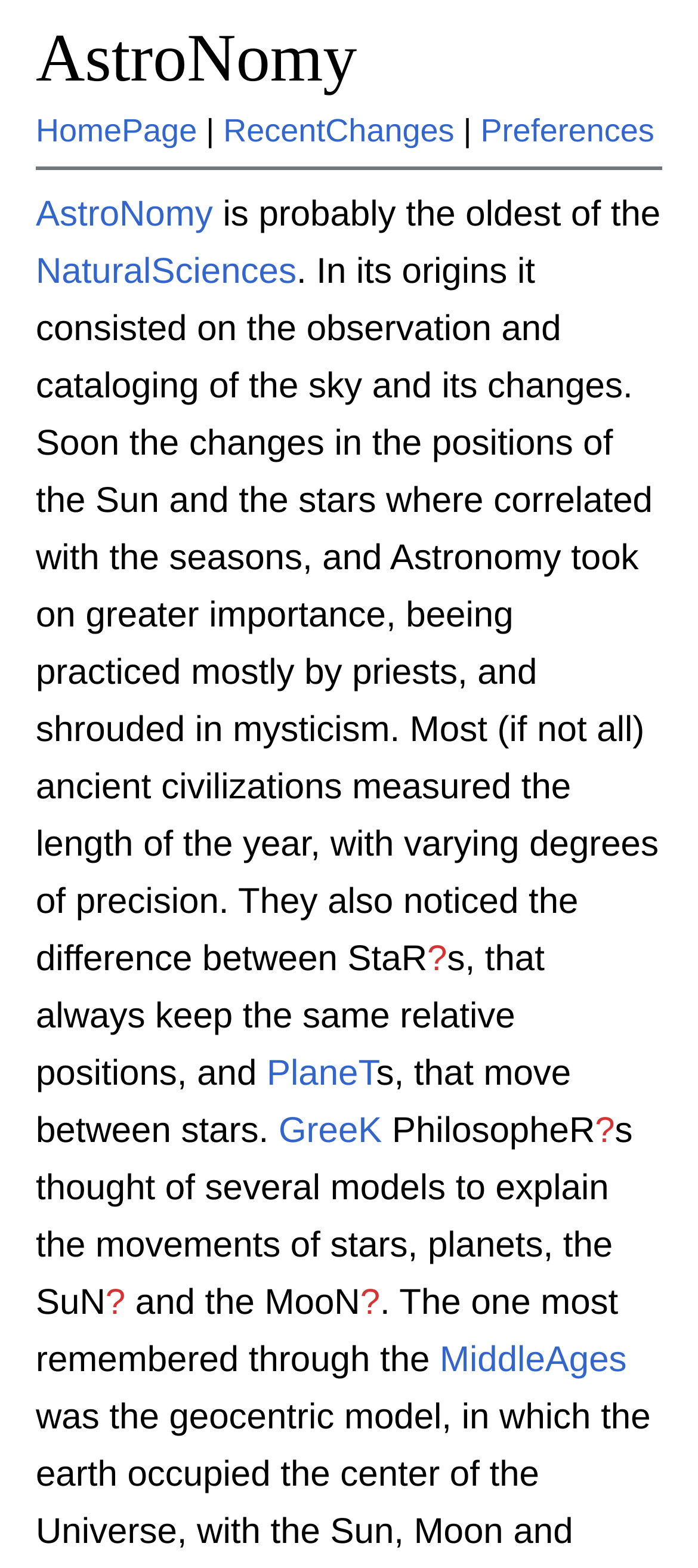Find the bounding box coordinates of the clickable element required to execute the following instruction: "explore NaturalSciences". Provide the coordinates as four float numbers between 0 and 1, i.e., [left, top, right, bottom].

[0.051, 0.161, 0.425, 0.186]